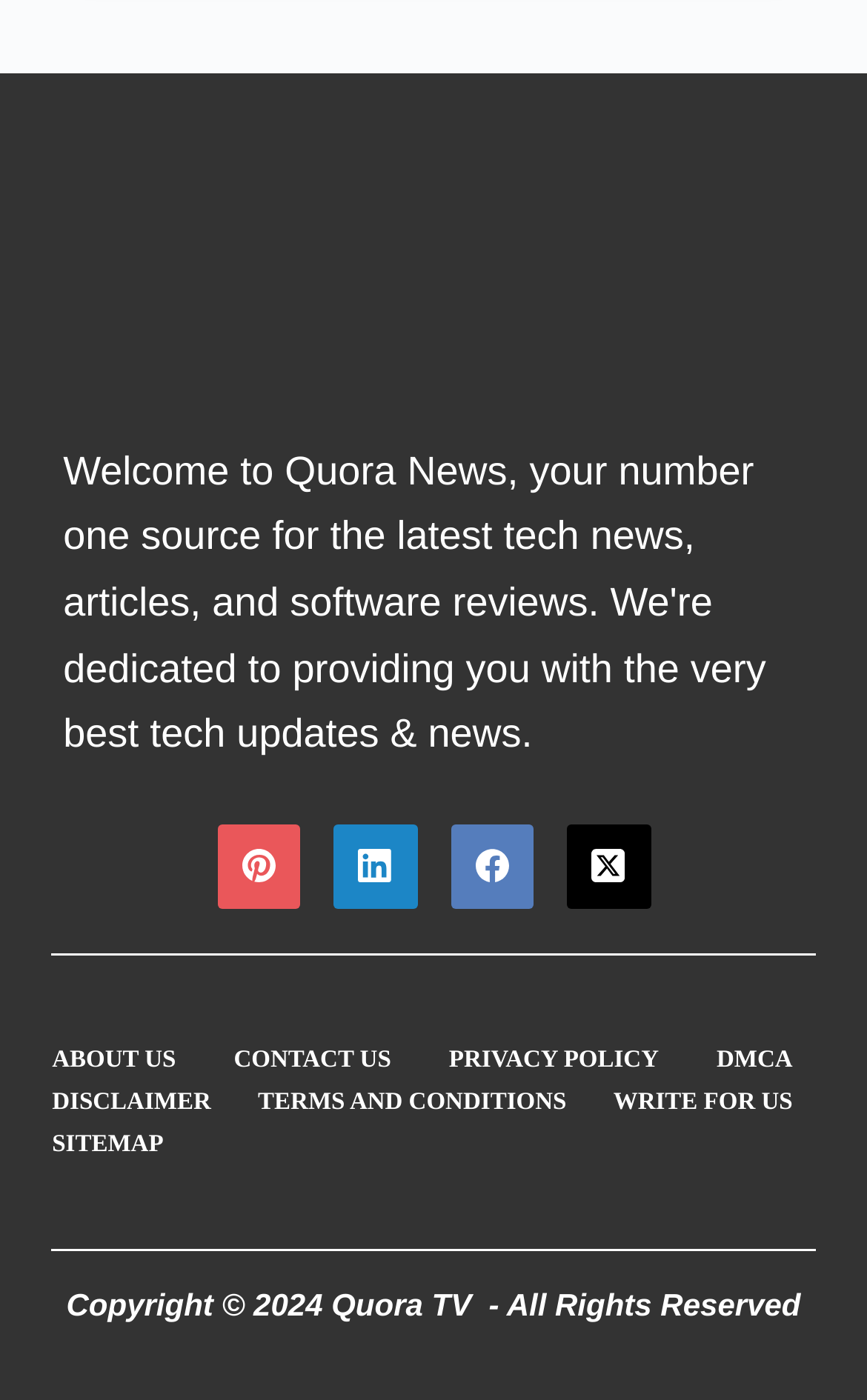Identify the bounding box coordinates of the clickable region to carry out the given instruction: "Visit Pinterest".

[0.25, 0.589, 0.346, 0.648]